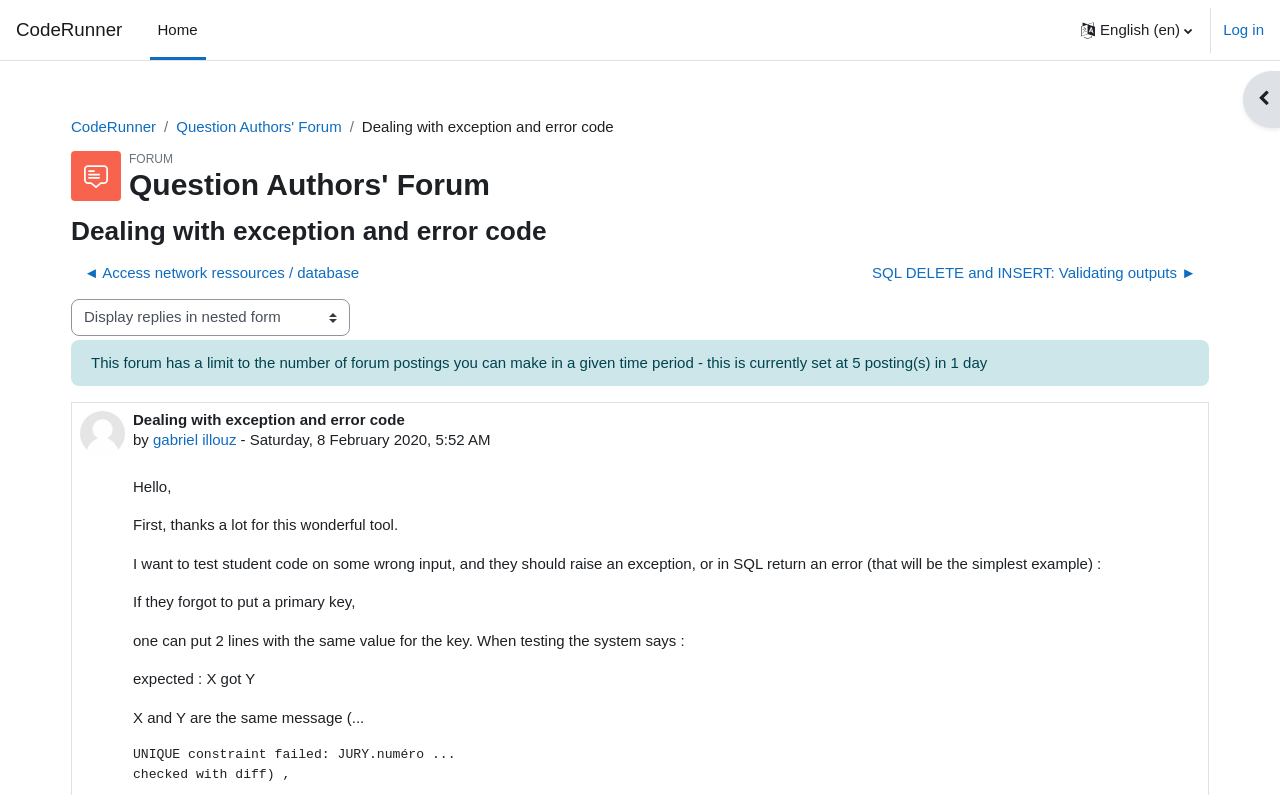Using the format (top-left x, top-left y, bottom-right x, bottom-right y), and given the element description, identify the bounding box coordinates within the screenshot: Lighthouse Point

None